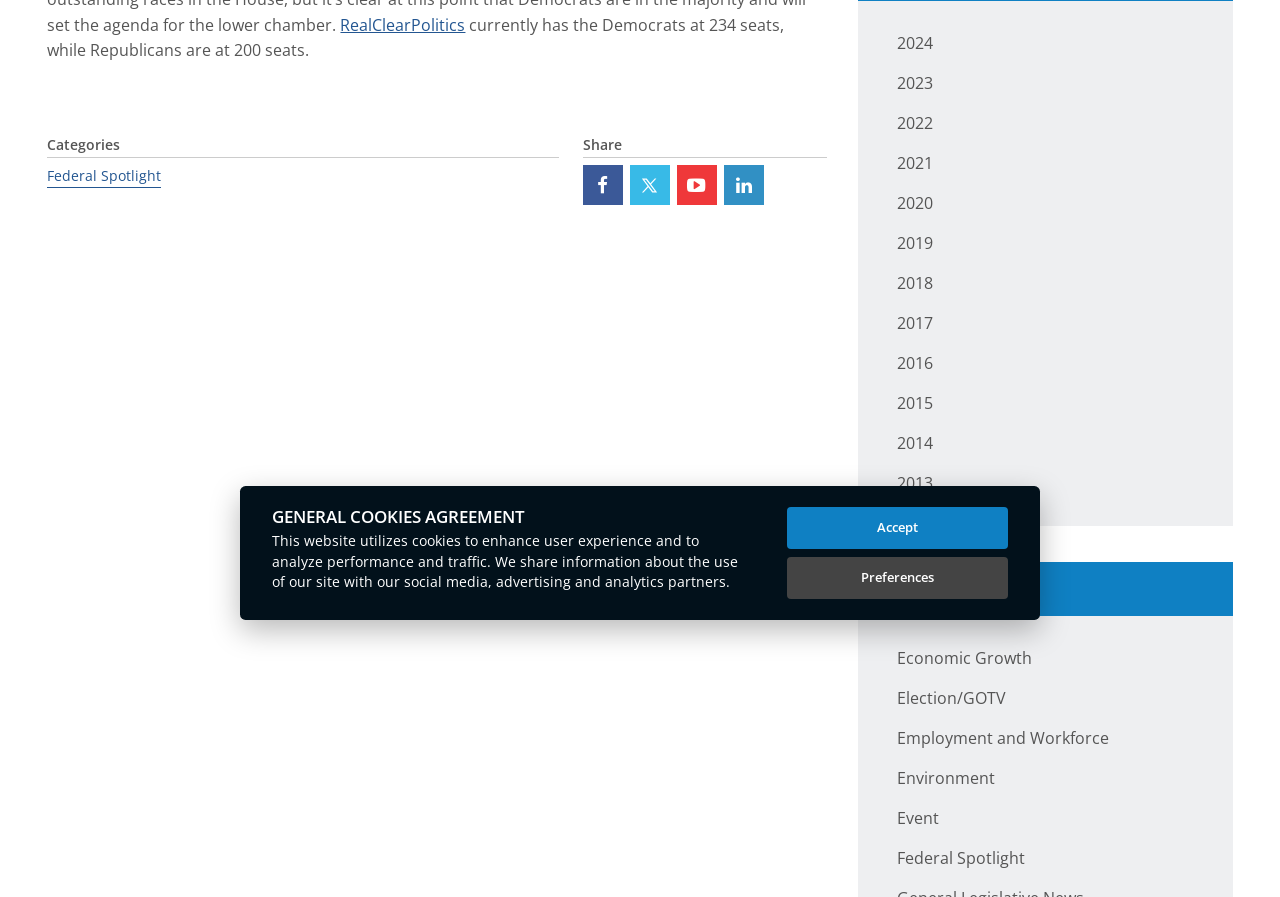Using the provided element description, identify the bounding box coordinates as (top-left x, top-left y, bottom-right x, bottom-right y). Ensure all values are between 0 and 1. Description: 2013

[0.701, 0.526, 0.729, 0.551]